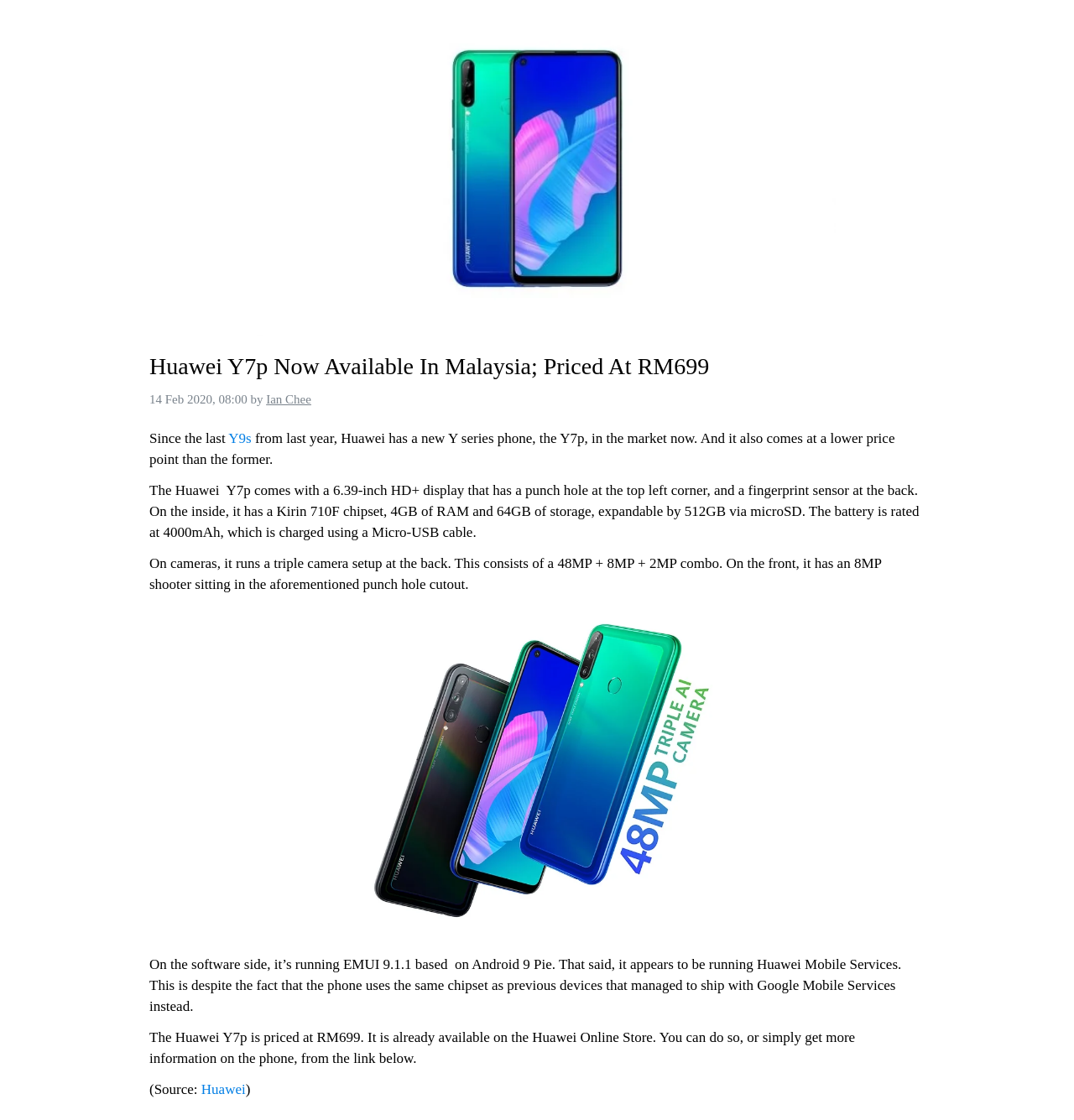Give a detailed account of the webpage's layout and content.

This webpage is about the Huawei Y7p phone, which is now available in Malaysia at a price of RM699. At the top of the page, there is a large image of the phone, taking up about a third of the page's height. Below the image, there is a heading that announces the phone's availability and price. 

To the right of the heading, there is a group of elements that include the date and time of the article, the author's name, and a link to the author. Below this group, there is a paragraph of text that introduces the phone and compares it to the previous Y9s model. 

The next section of the page describes the phone's features, including its 6.39-inch HD+ display, fingerprint sensor, Kirin 710F chipset, 4GB of RAM, 64GB of storage, and 4000mAh battery. There is also a description of the phone's triple camera setup and 8MP front camera. 

Further down the page, there is another image of the phone, which takes up about a quarter of the page's height. Below this image, there is a section of text that discusses the phone's software, including its EMUI 9.1.1 operating system and Huawei Mobile Services. 

The final section of the page provides information on the phone's price and availability, as well as a link to the Huawei Online Store. There is also a source link to Huawei at the very bottom of the page.